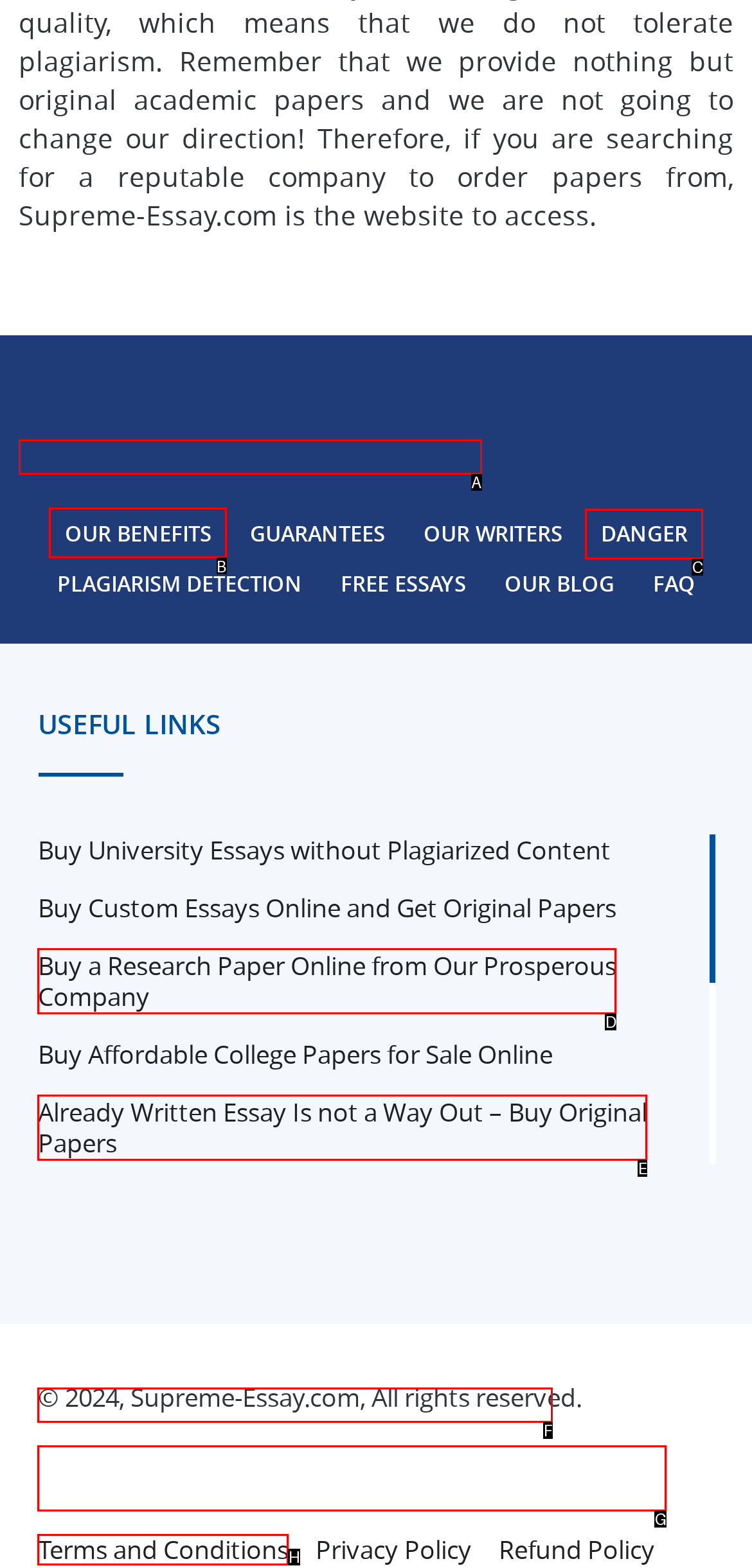Find the HTML element to click in order to complete this task: Click on 'OUR BENEFITS'
Answer with the letter of the correct option.

B